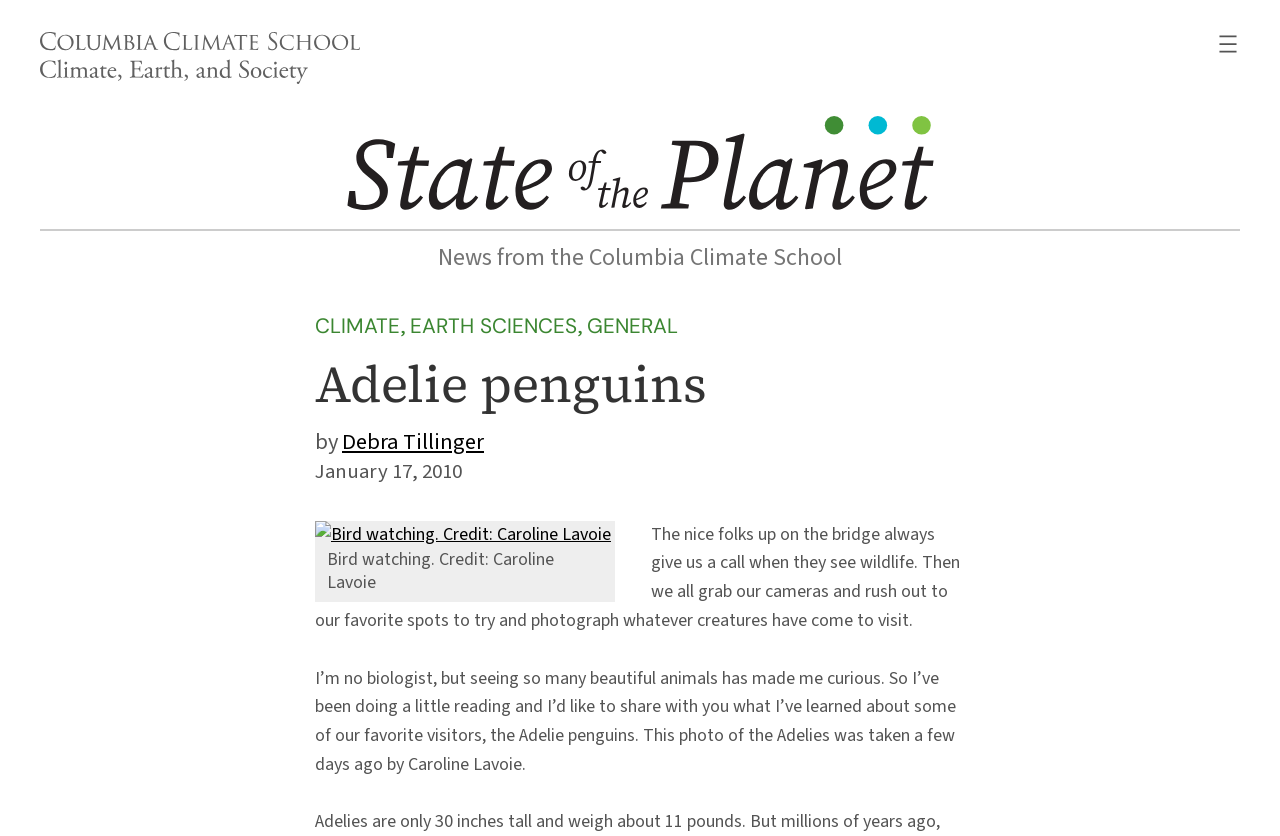What is the purpose of the people rushing out to their favorite spots?
Please use the image to provide a one-word or short phrase answer.

to try and photograph wildlife